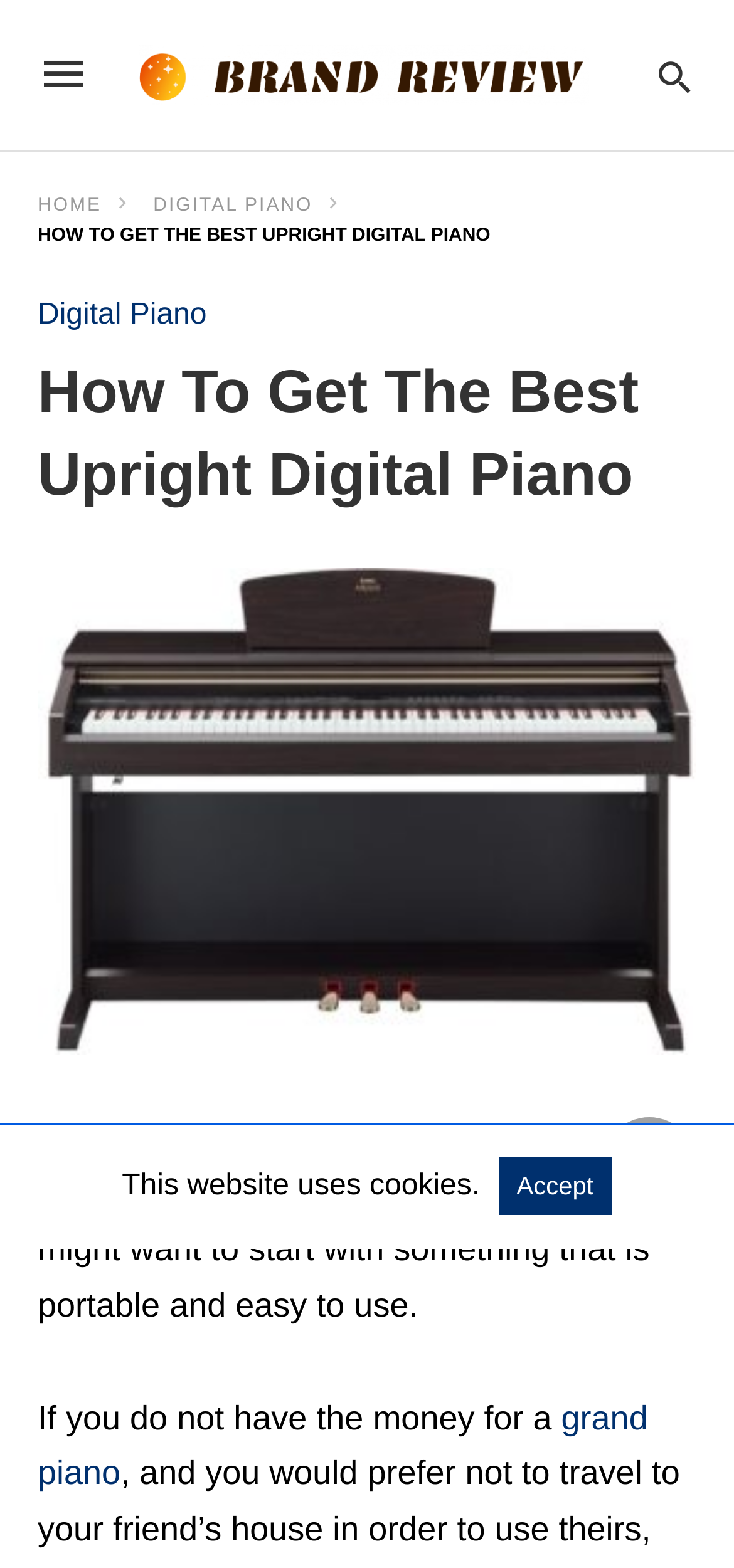Give a one-word or one-phrase response to the question: 
What is the focus of the webpage?

Upright digital piano